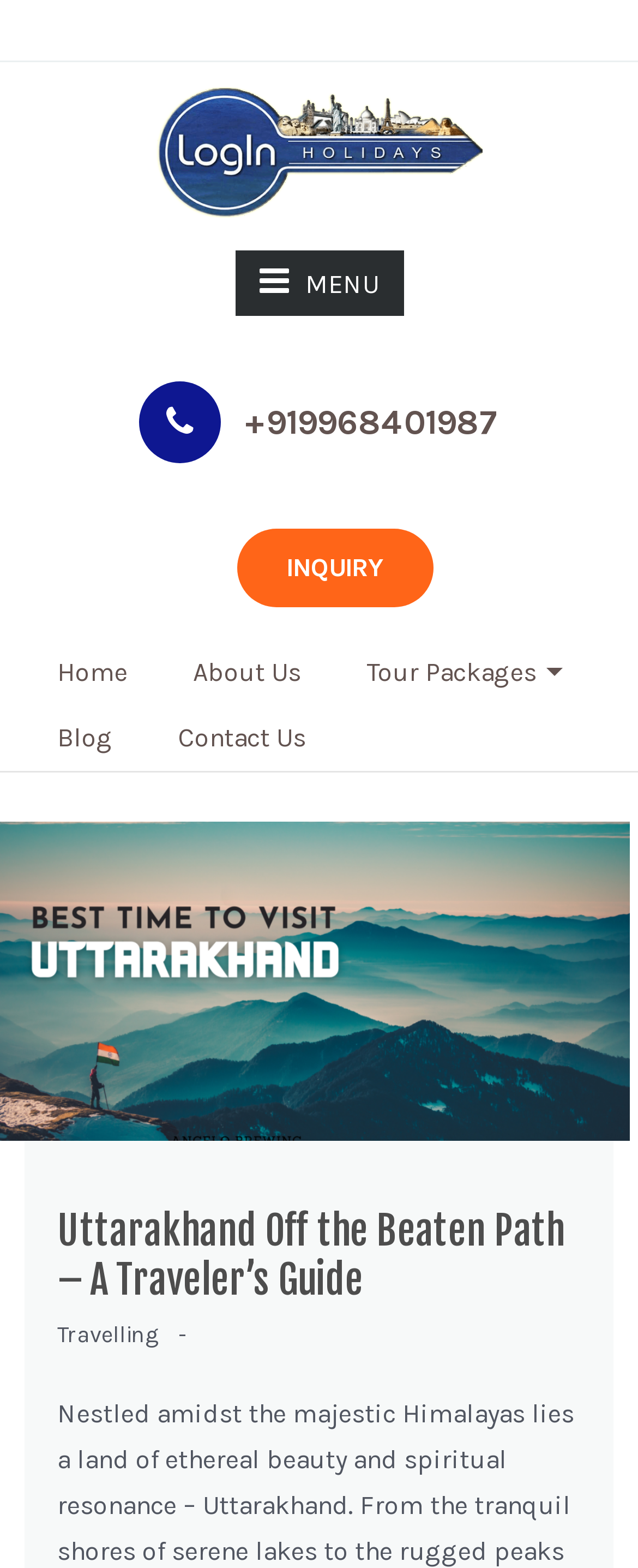Specify the bounding box coordinates of the region I need to click to perform the following instruction: "Read the blog". The coordinates must be four float numbers in the range of 0 to 1, i.e., [left, top, right, bottom].

[0.038, 0.45, 0.228, 0.492]